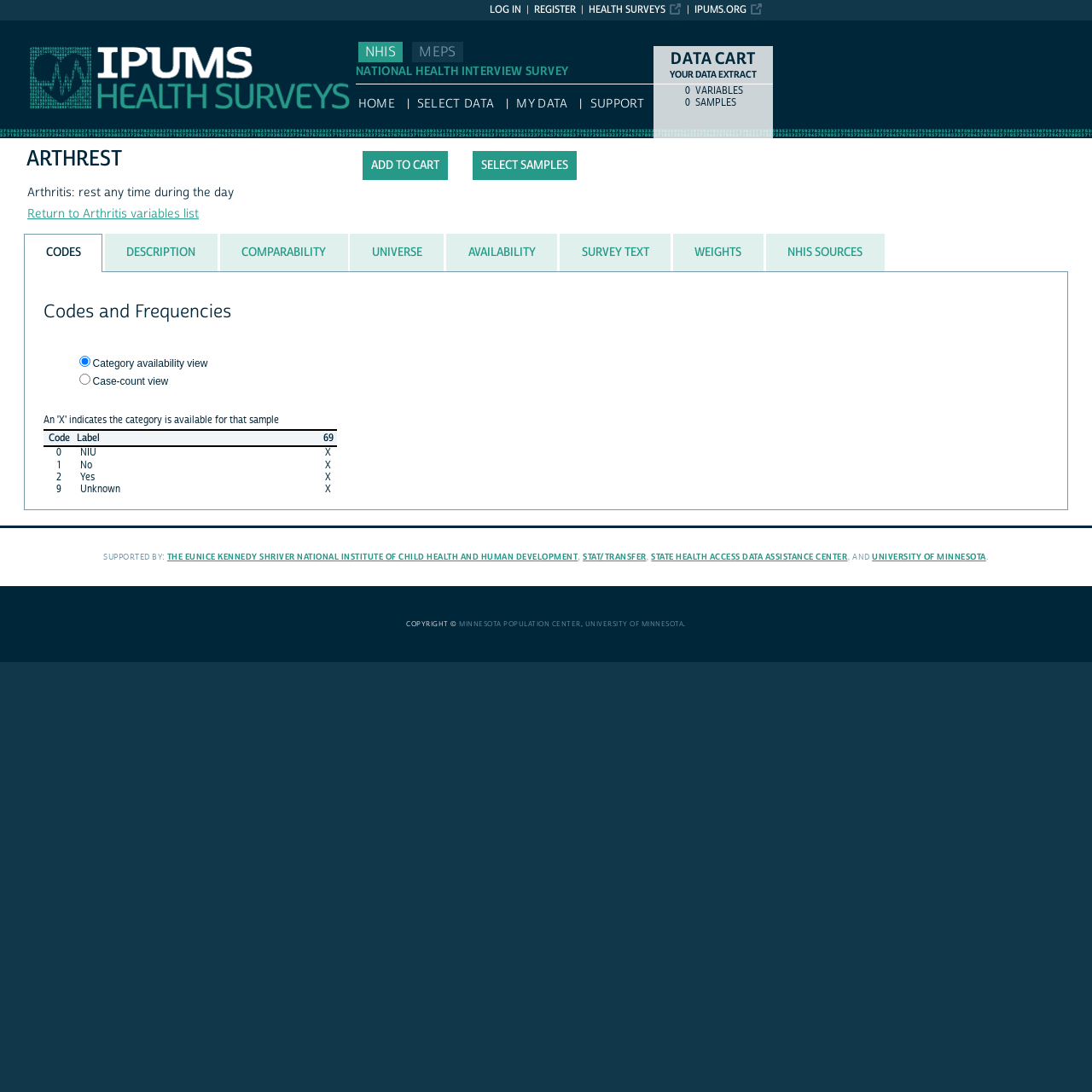Determine the bounding box coordinates of the element's region needed to click to follow the instruction: "Click the 'Add to cart' button". Provide these coordinates as four float numbers between 0 and 1, formatted as [left, top, right, bottom].

[0.332, 0.138, 0.41, 0.165]